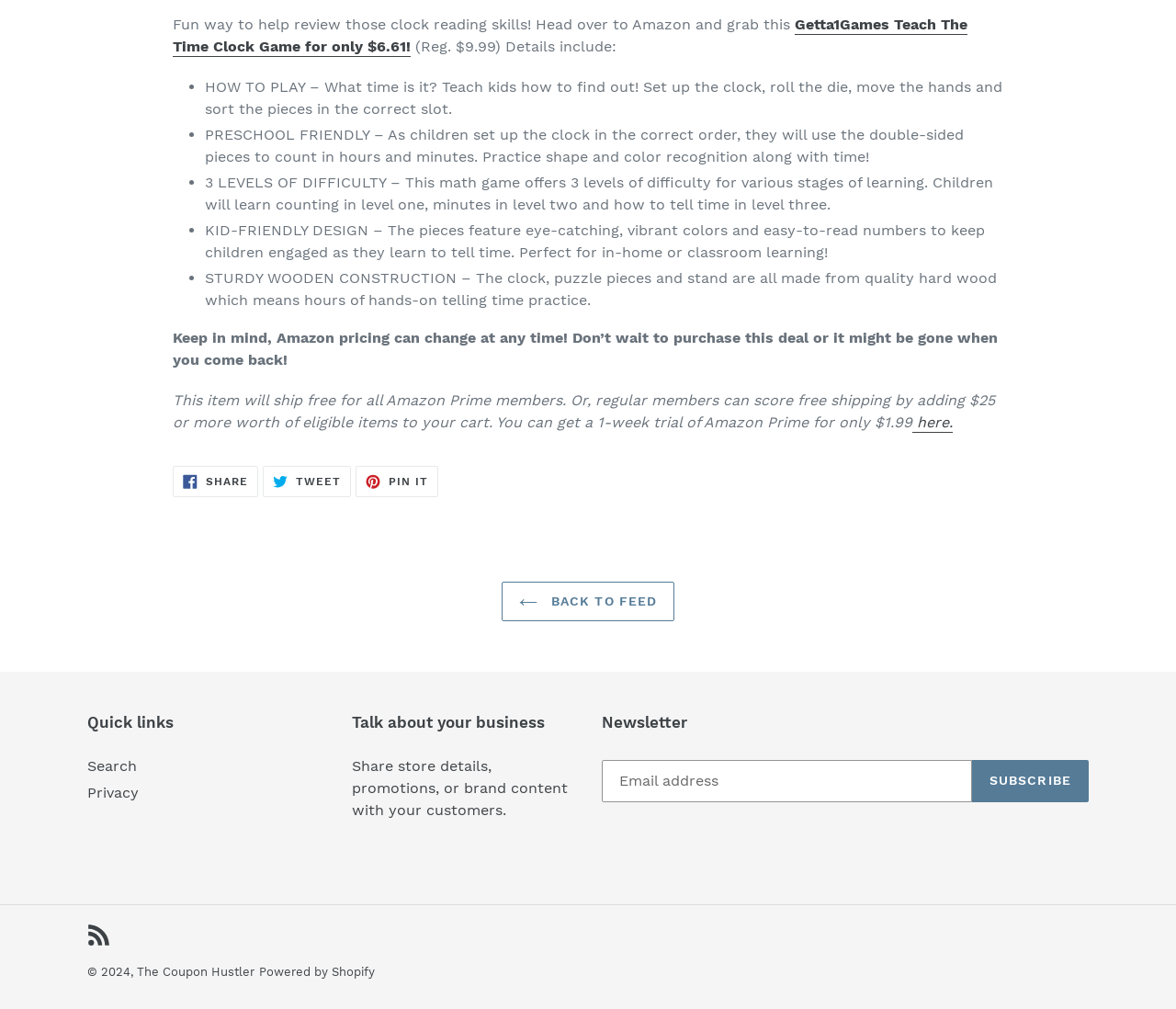Reply to the question below using a single word or brief phrase:
What is the purpose of the game?

Teach kids how to tell time